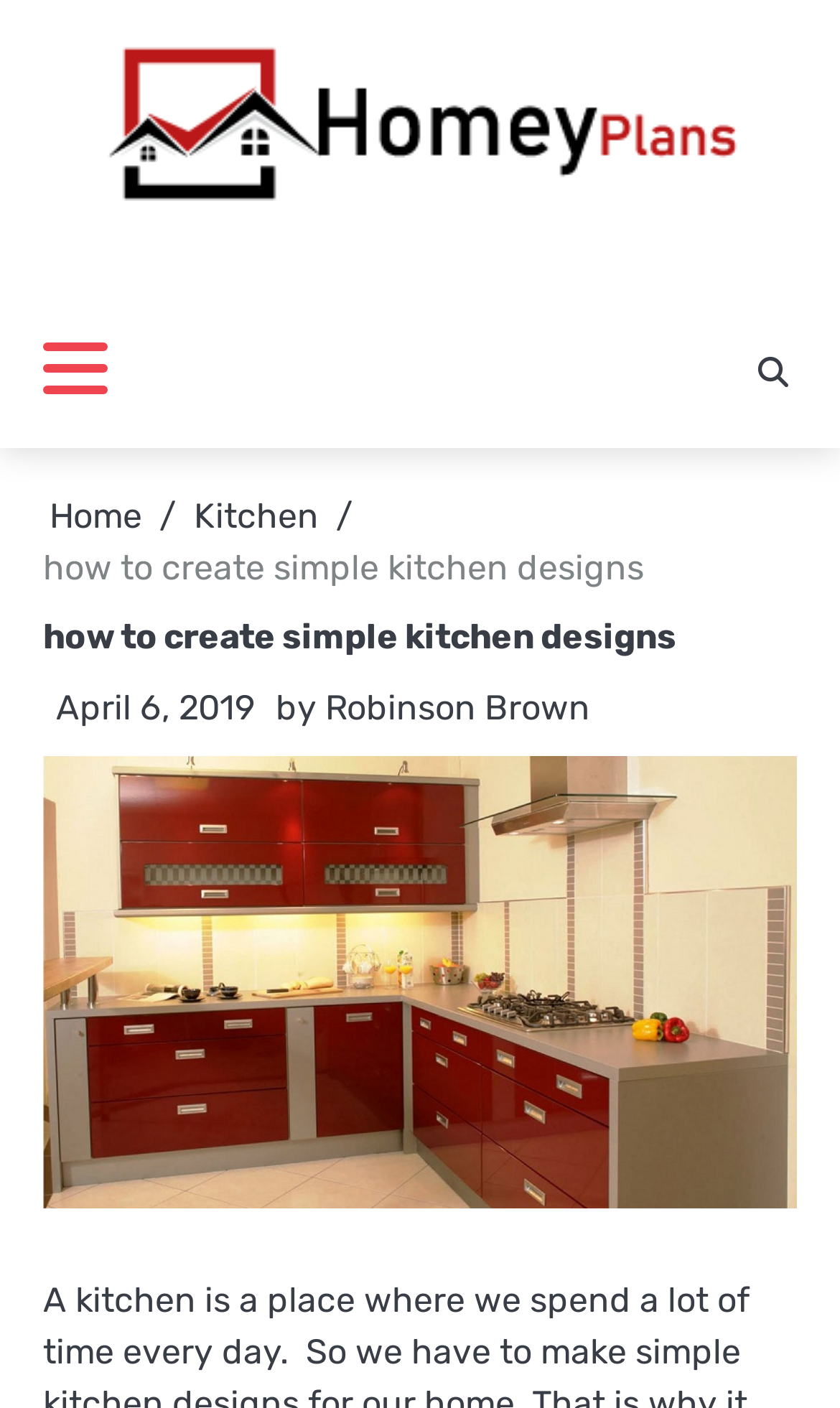Find the bounding box coordinates for the HTML element described as: "alt="Homey Plans"". The coordinates should consist of four float values between 0 and 1, i.e., [left, top, right, bottom].

[0.122, 0.031, 0.878, 0.156]